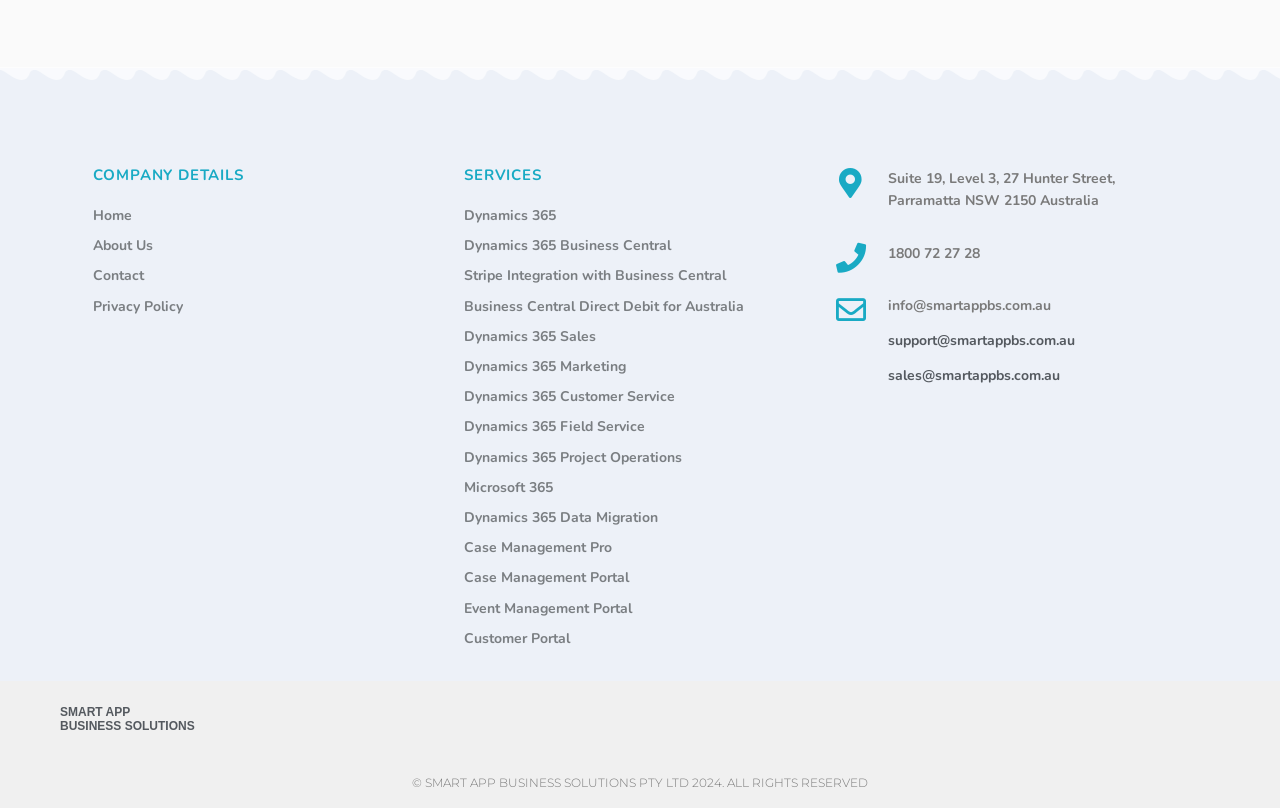Find the bounding box coordinates of the clickable area required to complete the following action: "Click on the 'info@smartappbs.com.au' email link".

[0.694, 0.367, 0.821, 0.39]